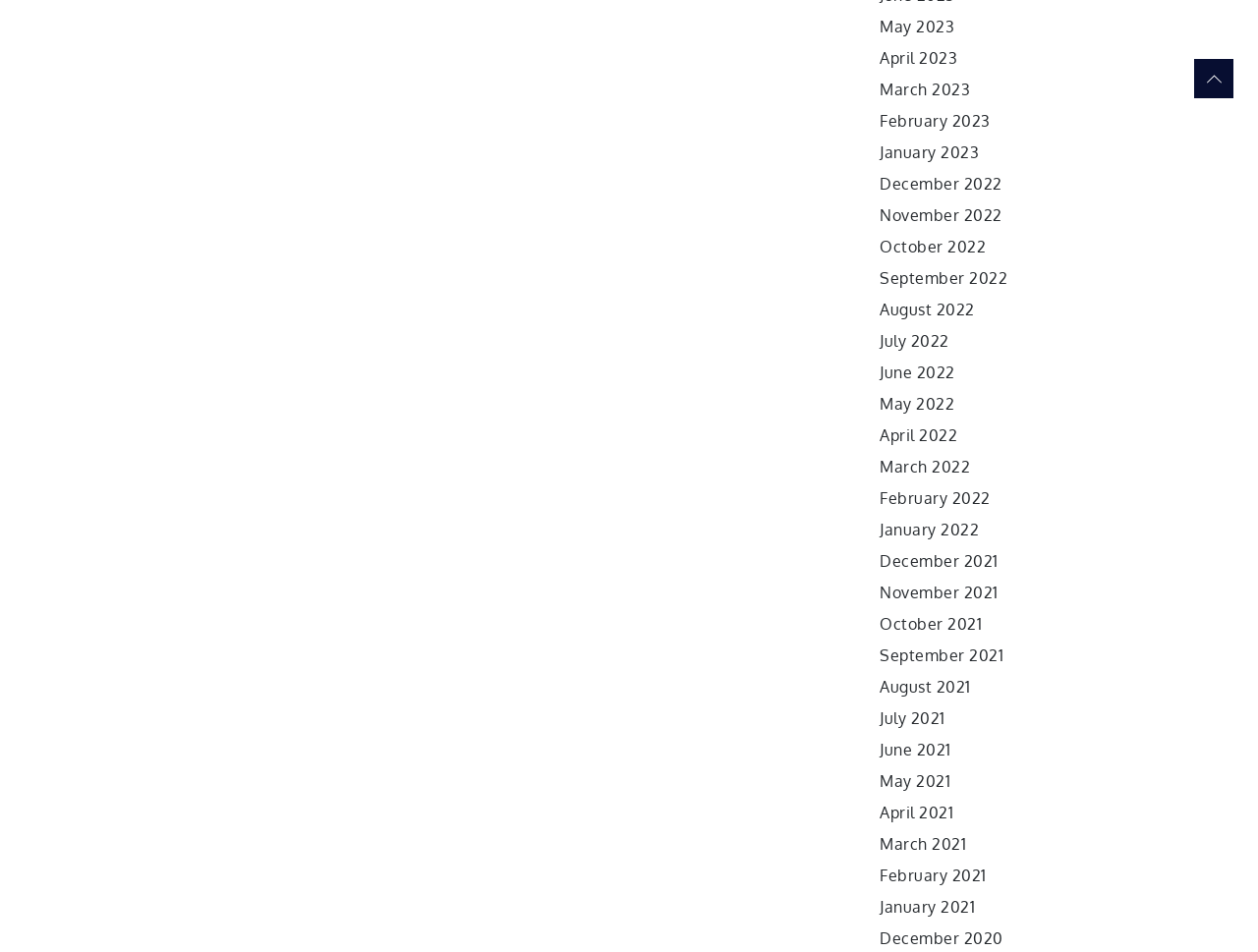What is the earliest month listed?
Refer to the image and provide a detailed answer to the question.

I looked at the list of links on the webpage and found that the earliest month listed is December 2020, which is located at the bottom of the list.